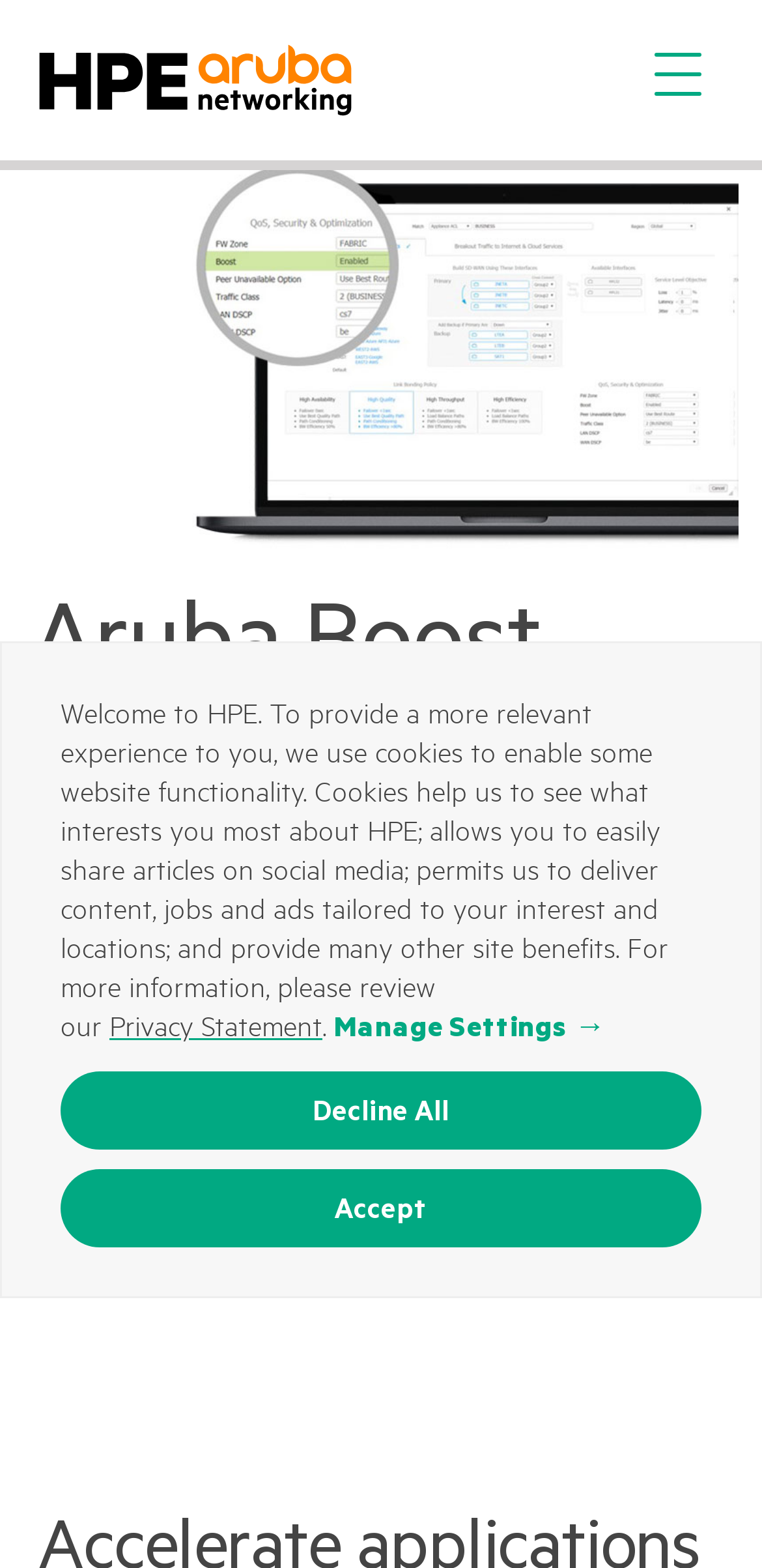Provide a brief response in the form of a single word or phrase:
What is the logo of HPE Aruba Networking?

HPE Aruba Networking